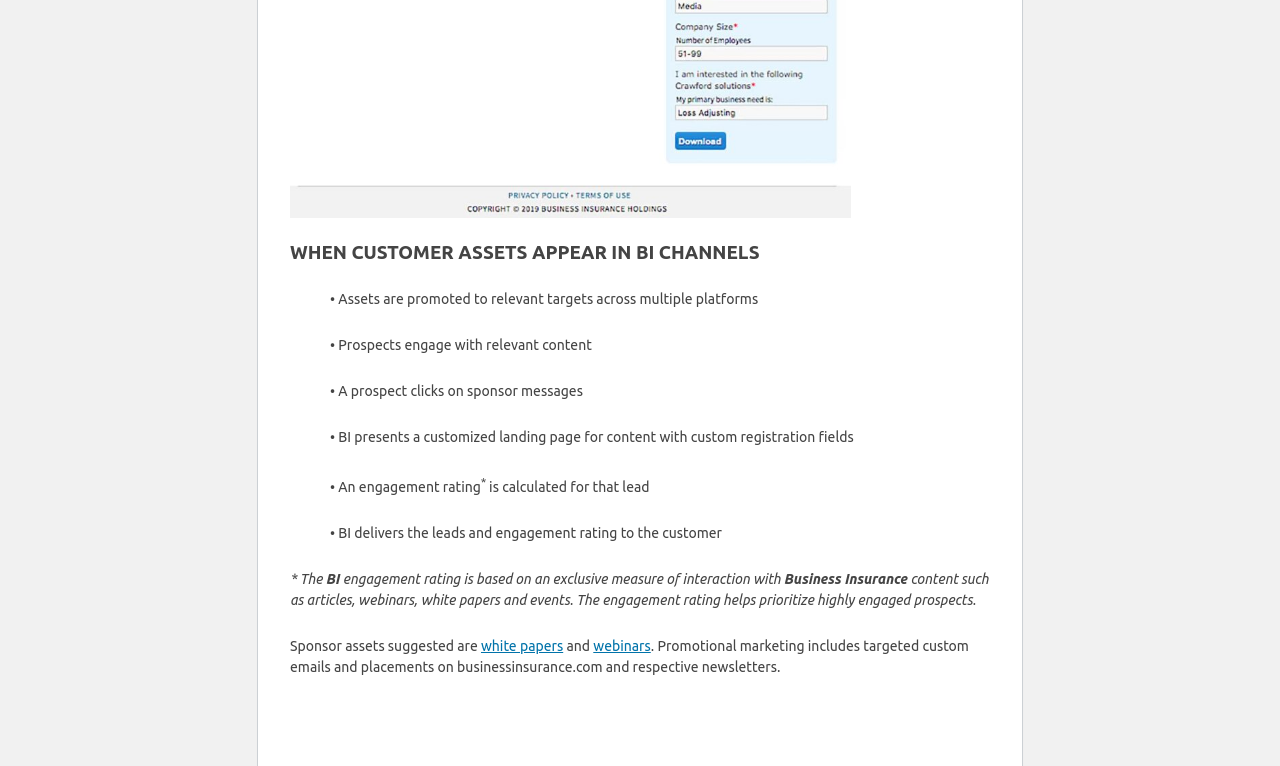By analyzing the image, answer the following question with a detailed response: What is the purpose of the engagement rating?

The engagement rating helps prioritize highly engaged prospects, which is useful for businesses to focus on leads that are more likely to convert.